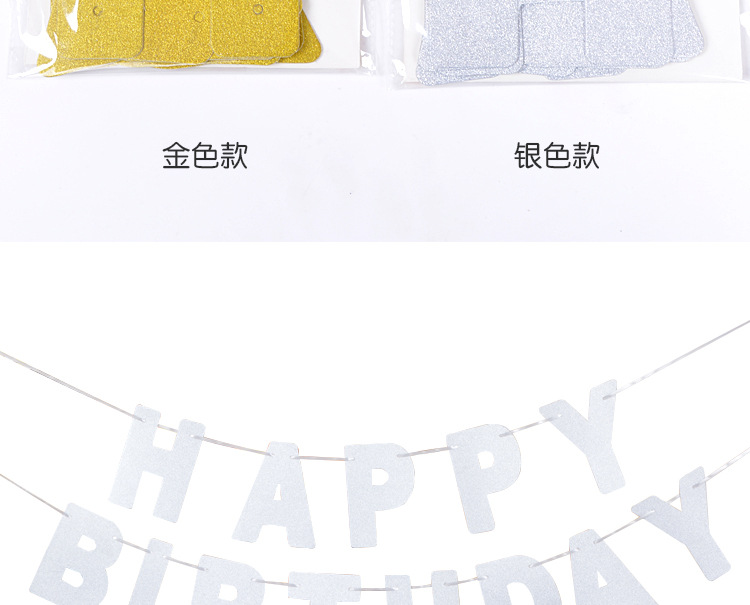Provide a one-word or short-phrase answer to the question:
What is written on the banner?

HAPPY BIRTHDAY